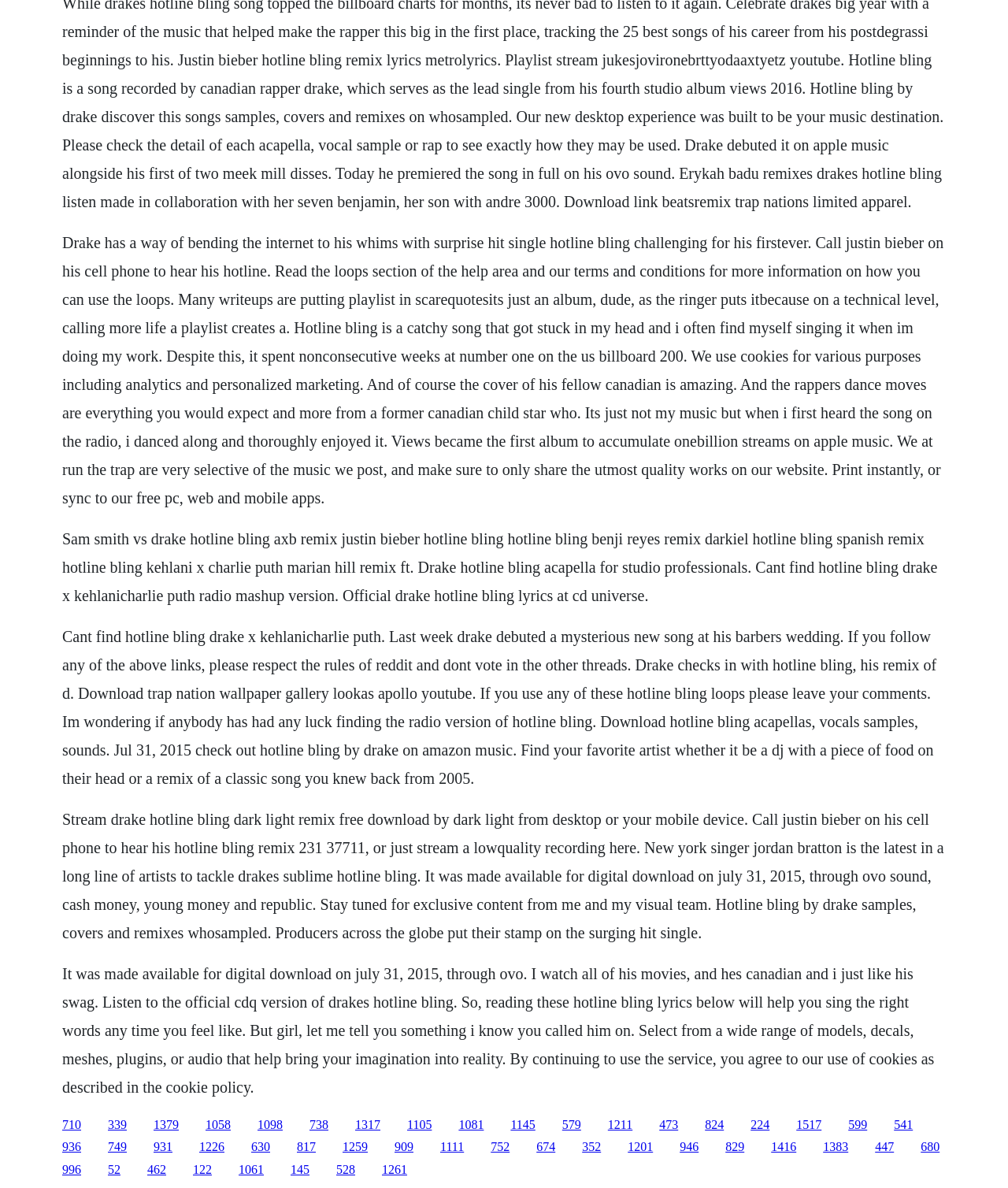Please find the bounding box coordinates of the section that needs to be clicked to achieve this instruction: "Click the '1379' link".

[0.152, 0.941, 0.177, 0.952]